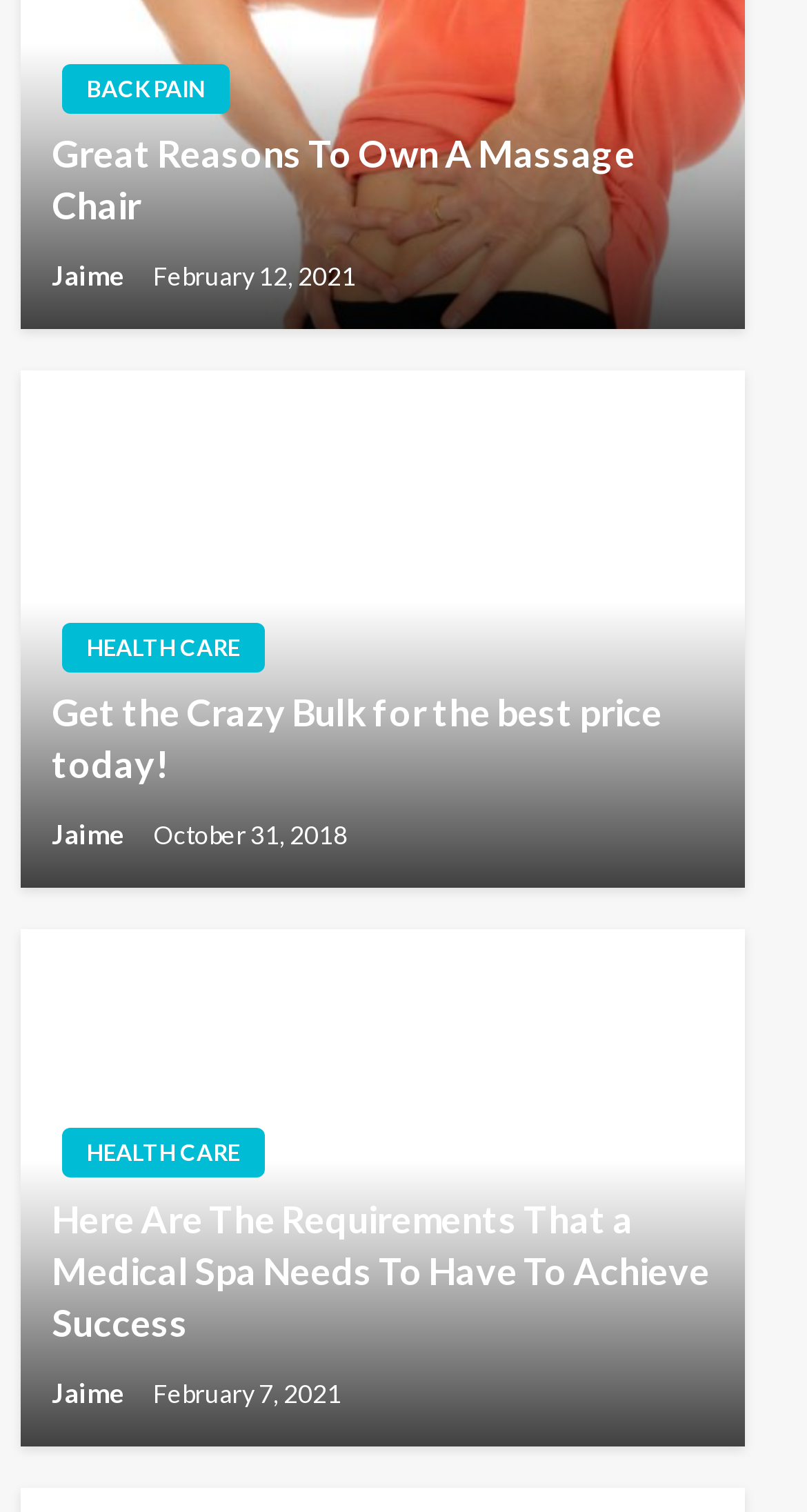Who is the author of the articles?
Carefully analyze the image and provide a detailed answer to the question.

The author of the articles is Jaime, as indicated by the links with the text 'Jaime' below each article heading.